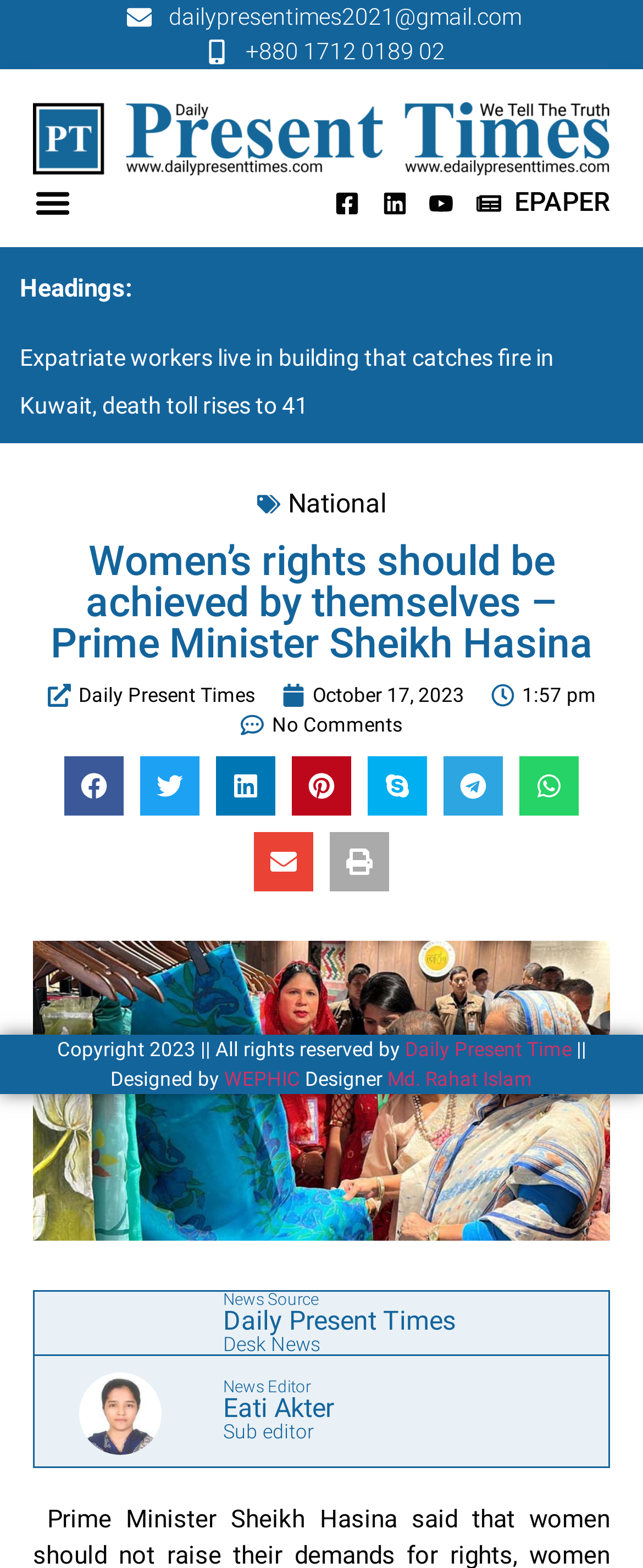Offer a meticulous caption that includes all visible features of the webpage.

The webpage appears to be a news article page from the Daily Present Times website. At the top, there is a logo of the website, accompanied by a menu toggle button. Below the logo, there are contact details, including an email address and a phone number.

The main content of the page is a news article with the title "Women’s rights should be achieved by themselves – Prime Minister Sheikh Hasina". The article is divided into sections, with headings and links to related news articles. There are also buttons to share the article on various social media platforms, including Facebook, Twitter, LinkedIn, and more.

On the right side of the page, there is a section with links to other news articles, including "EPAPER" and "National". Below this section, there is a heading "News Source" followed by the name "Daily Present Times" and "Desk News".

At the bottom of the page, there is a section with information about the news editor and sub-editor, accompanied by an image of Eati Akter, the sub-editor. There is also a copyright notice and a statement about the website's design, with links to the designer's name and company.

Throughout the page, there are various links and buttons, but no prominent images or graphics aside from the logo and the image of the sub-editor. The overall layout is organized, with clear headings and concise text.